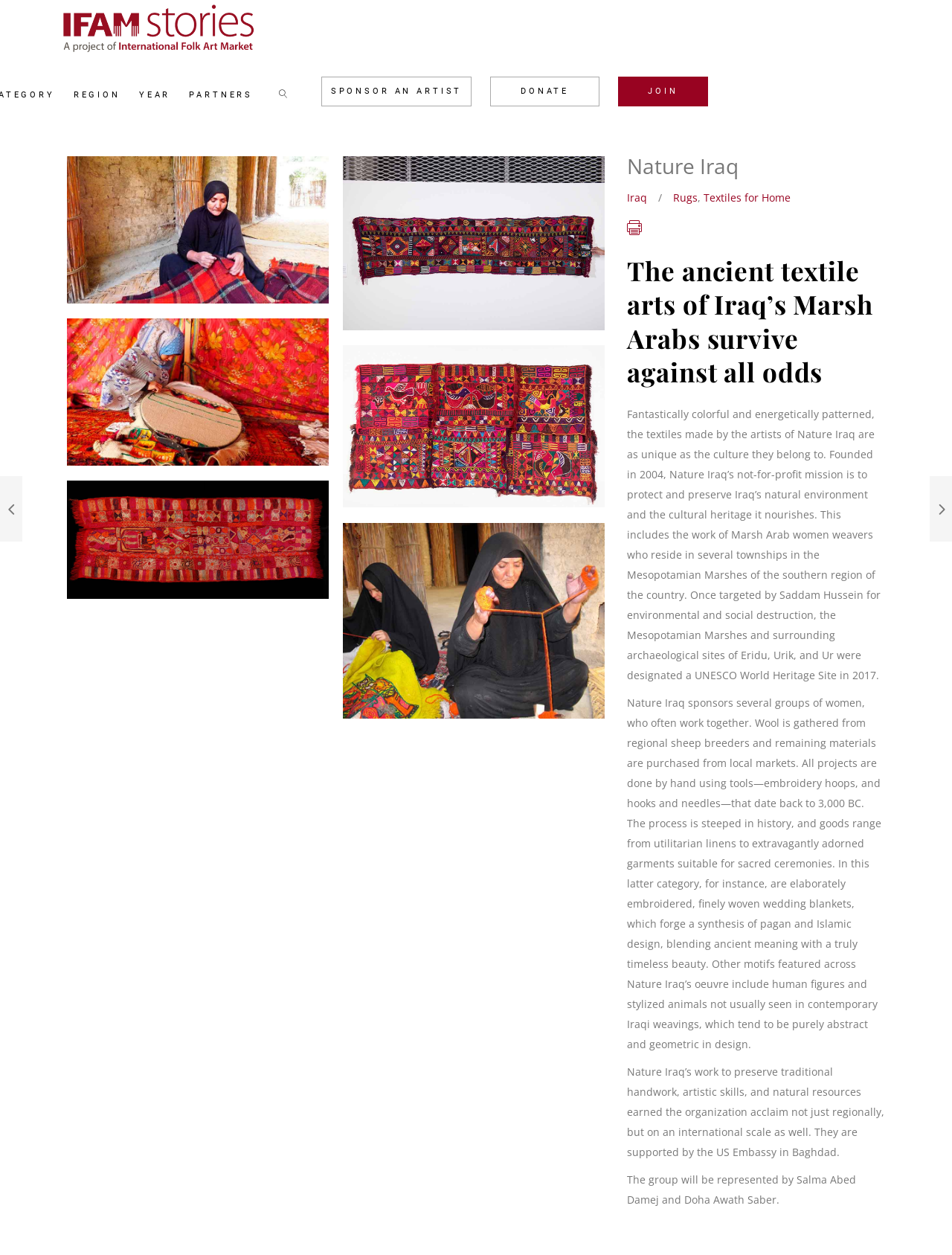Using the element description: "Region", determine the bounding box coordinates for the specified UI element. The coordinates should be four float numbers between 0 and 1, [left, top, right, bottom].

[0.067, 0.05, 0.136, 0.101]